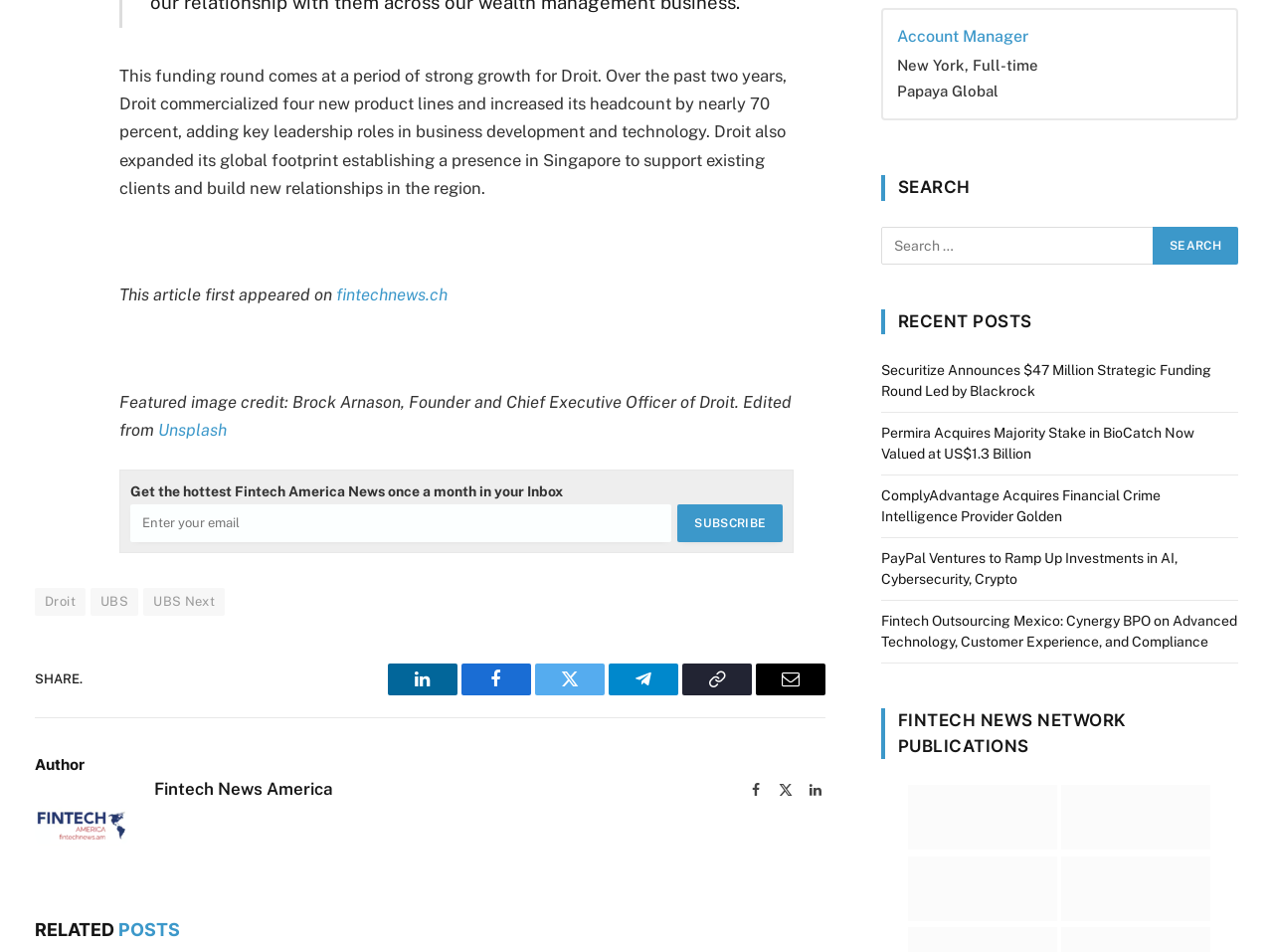What is the name of the founder and CEO of Droit?
Please provide a single word or phrase as your answer based on the screenshot.

Brock Arnason